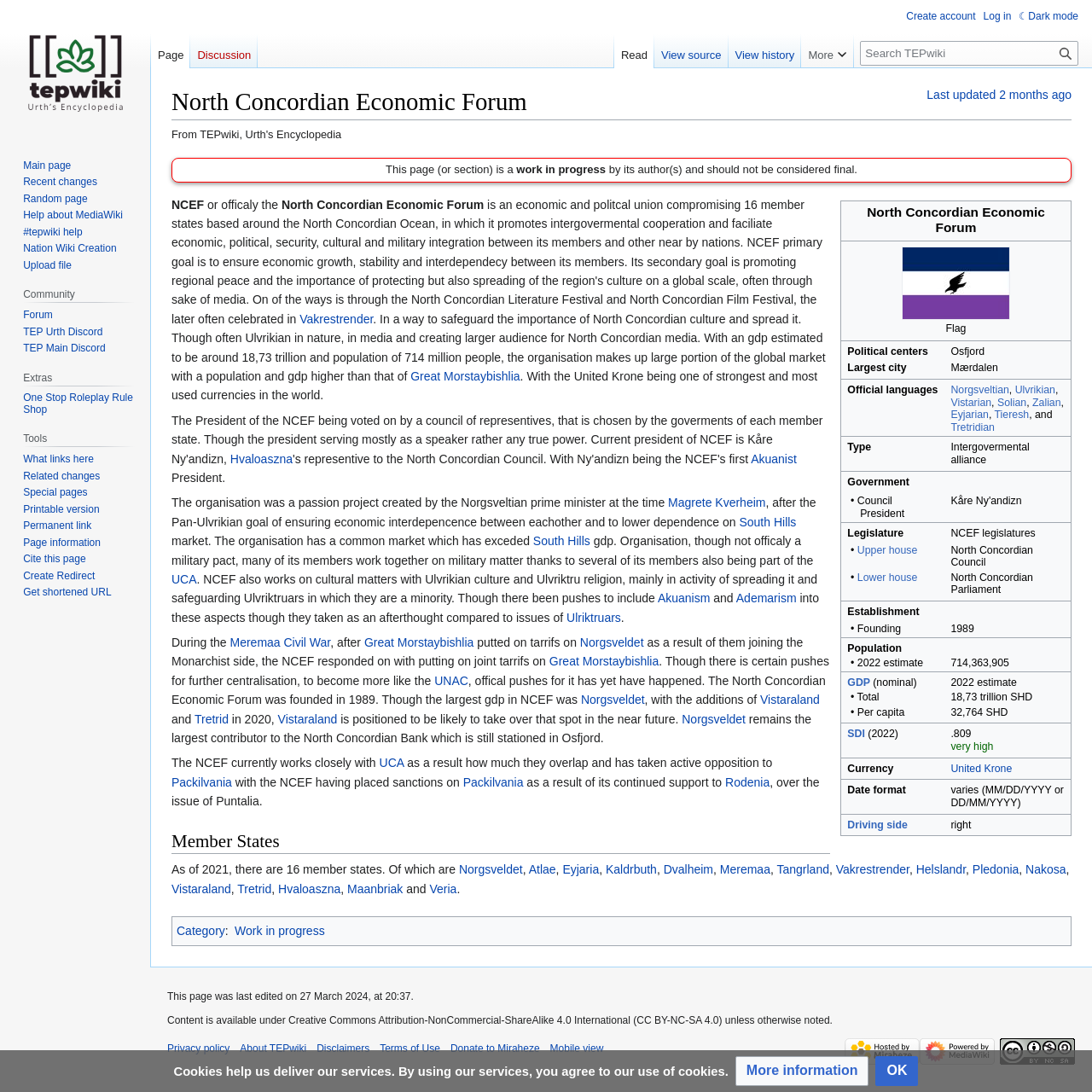Provide the bounding box coordinates of the HTML element described by the text: "Last updated 2 months ago".

[0.849, 0.08, 0.981, 0.093]